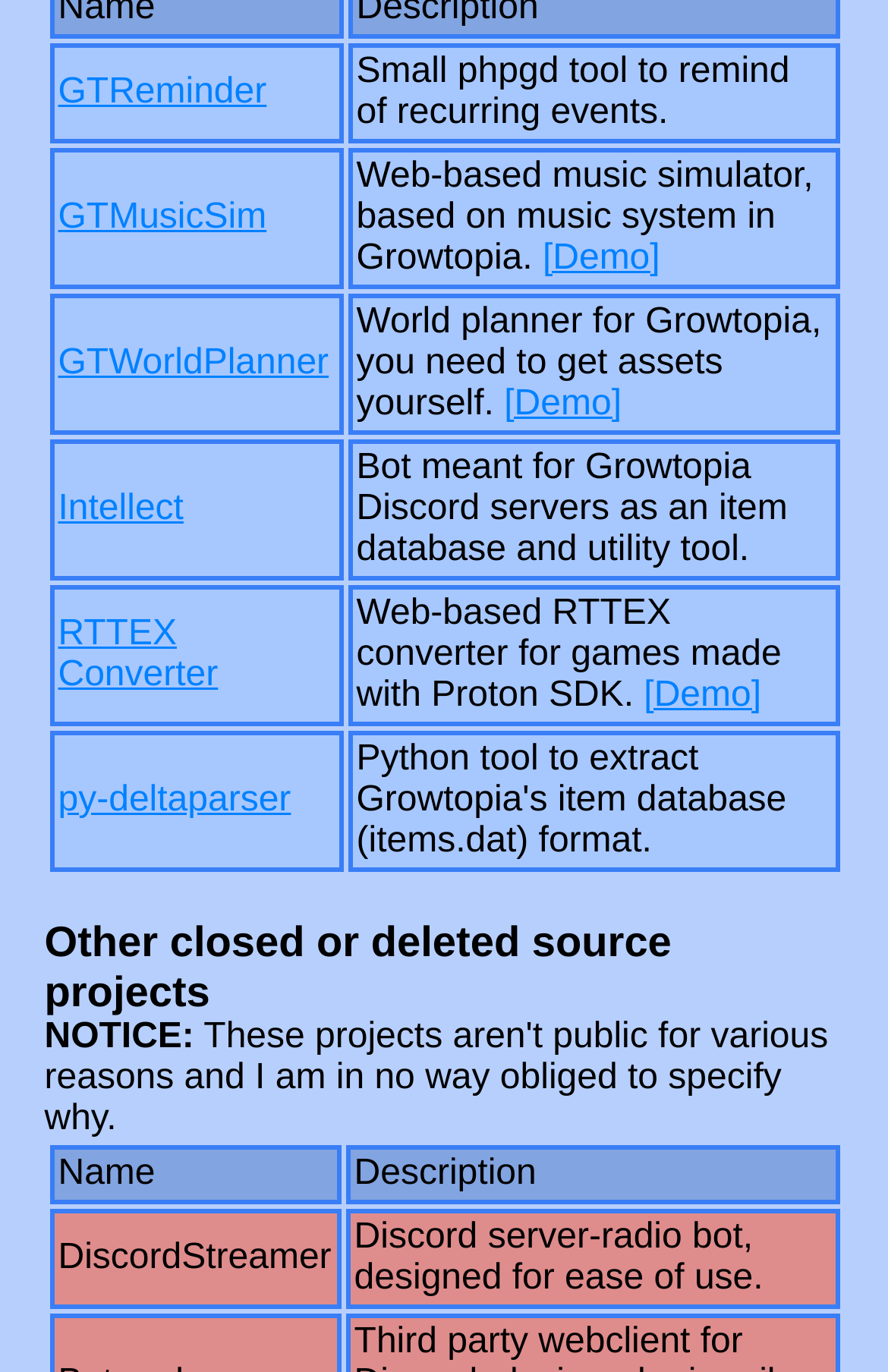How many demo links are available?
Using the image, answer in one word or phrase.

3